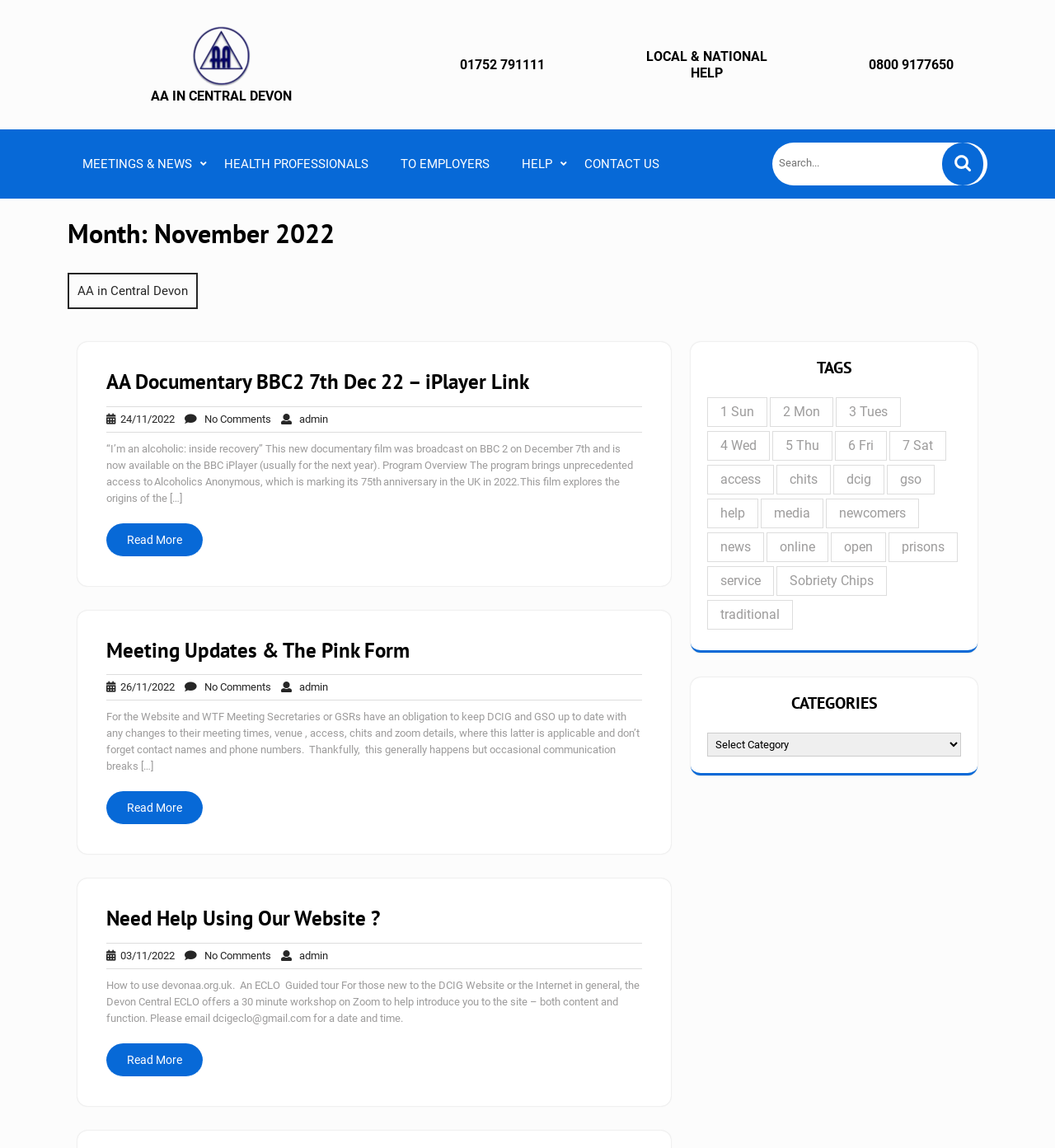What is the purpose of the ECLO guided tour?
Answer the question in as much detail as possible.

I found the article element [81] that contains a heading 'Need Help Using Our Website?' and a text that mentions an ECLO guided tour. The text states that the guided tour is for those new to the DCIG Website or the Internet in general, and its purpose is to help introduce them to the site.